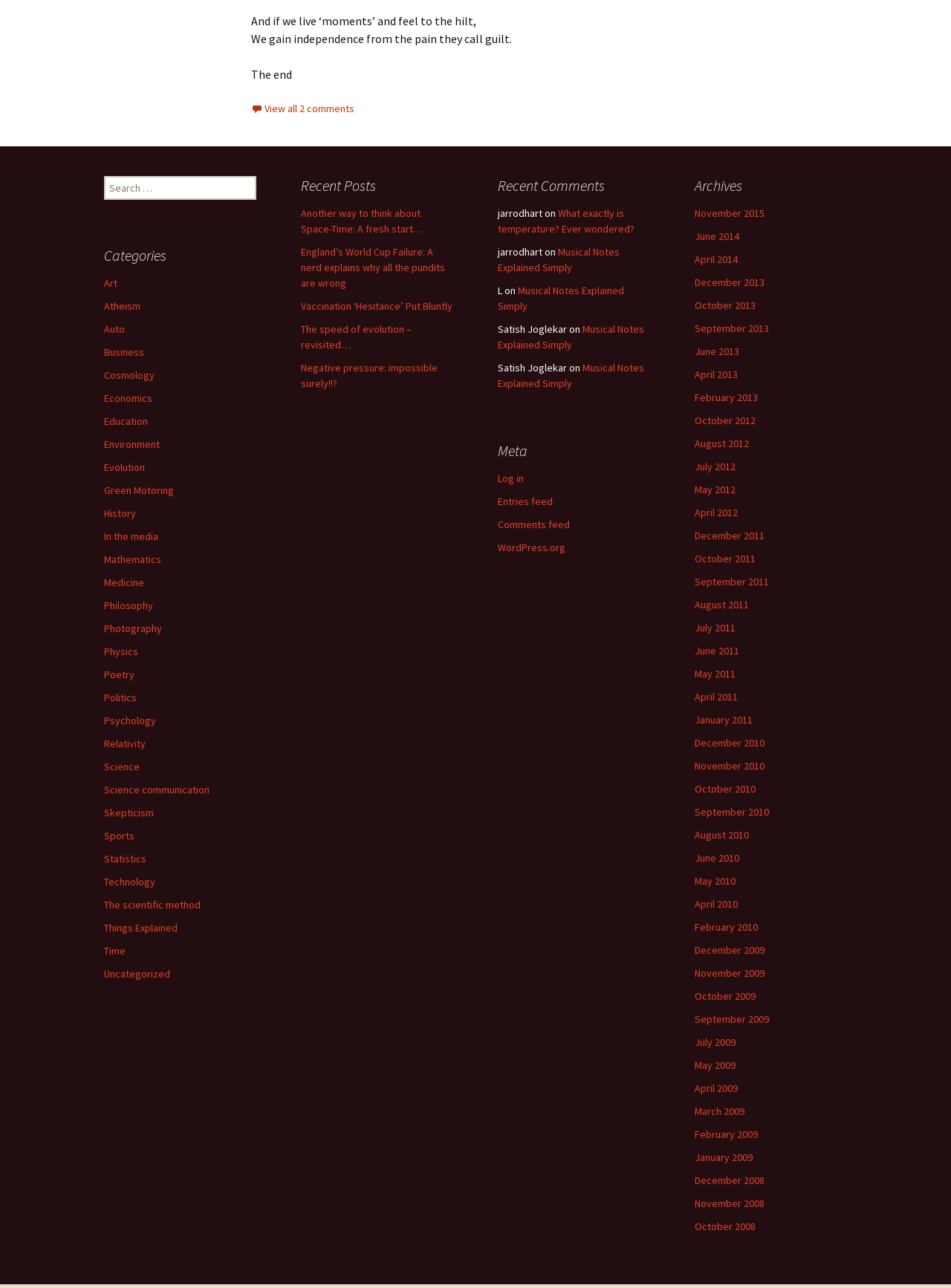How many comments are listed?
Look at the image and answer the question using a single word or phrase.

5